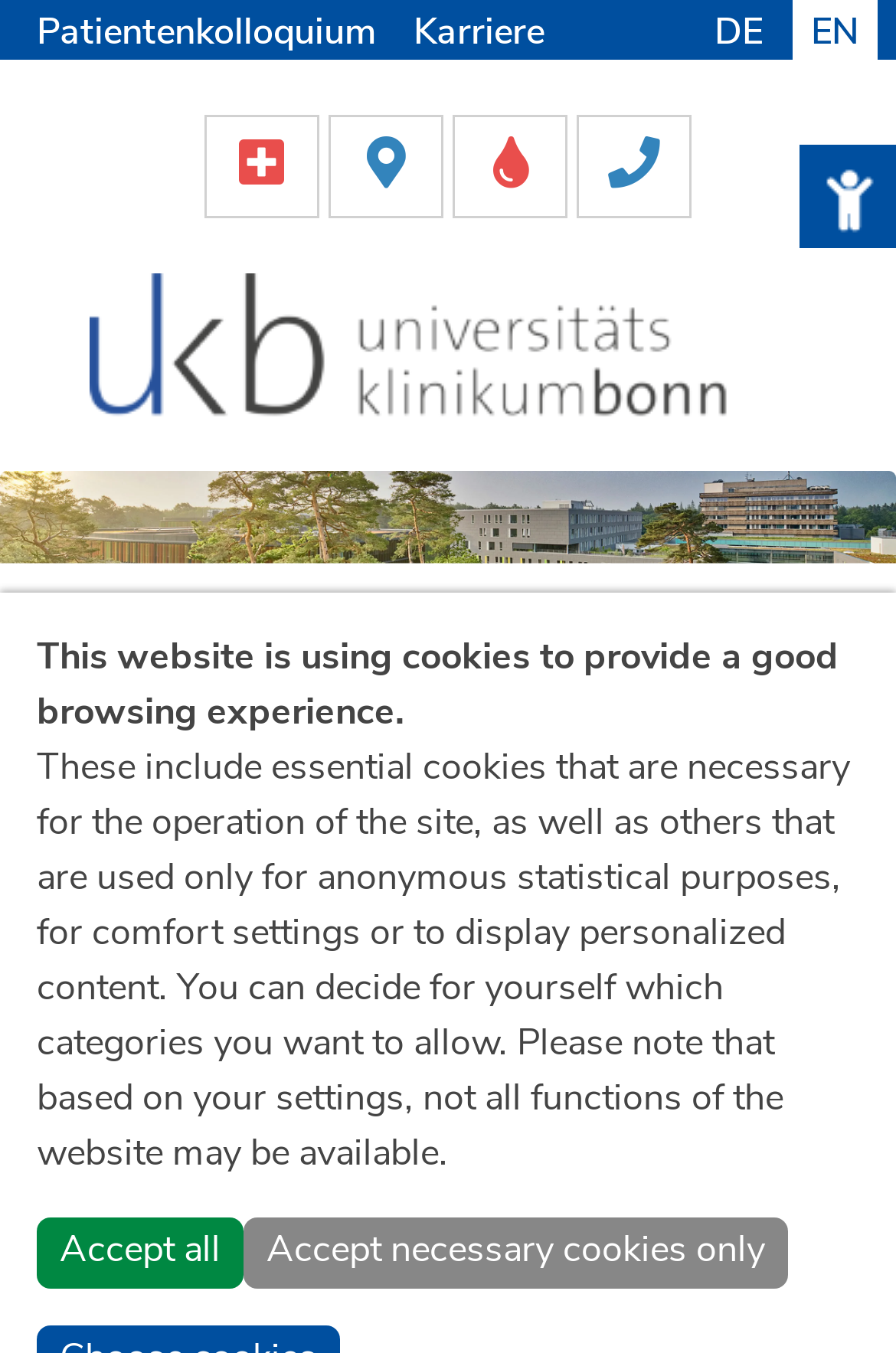Indicate the bounding box coordinates of the element that needs to be clicked to satisfy the following instruction: "Switch to the English version". The coordinates should be four float numbers between 0 and 1, i.e., [left, top, right, bottom].

[0.885, 0.0, 0.979, 0.048]